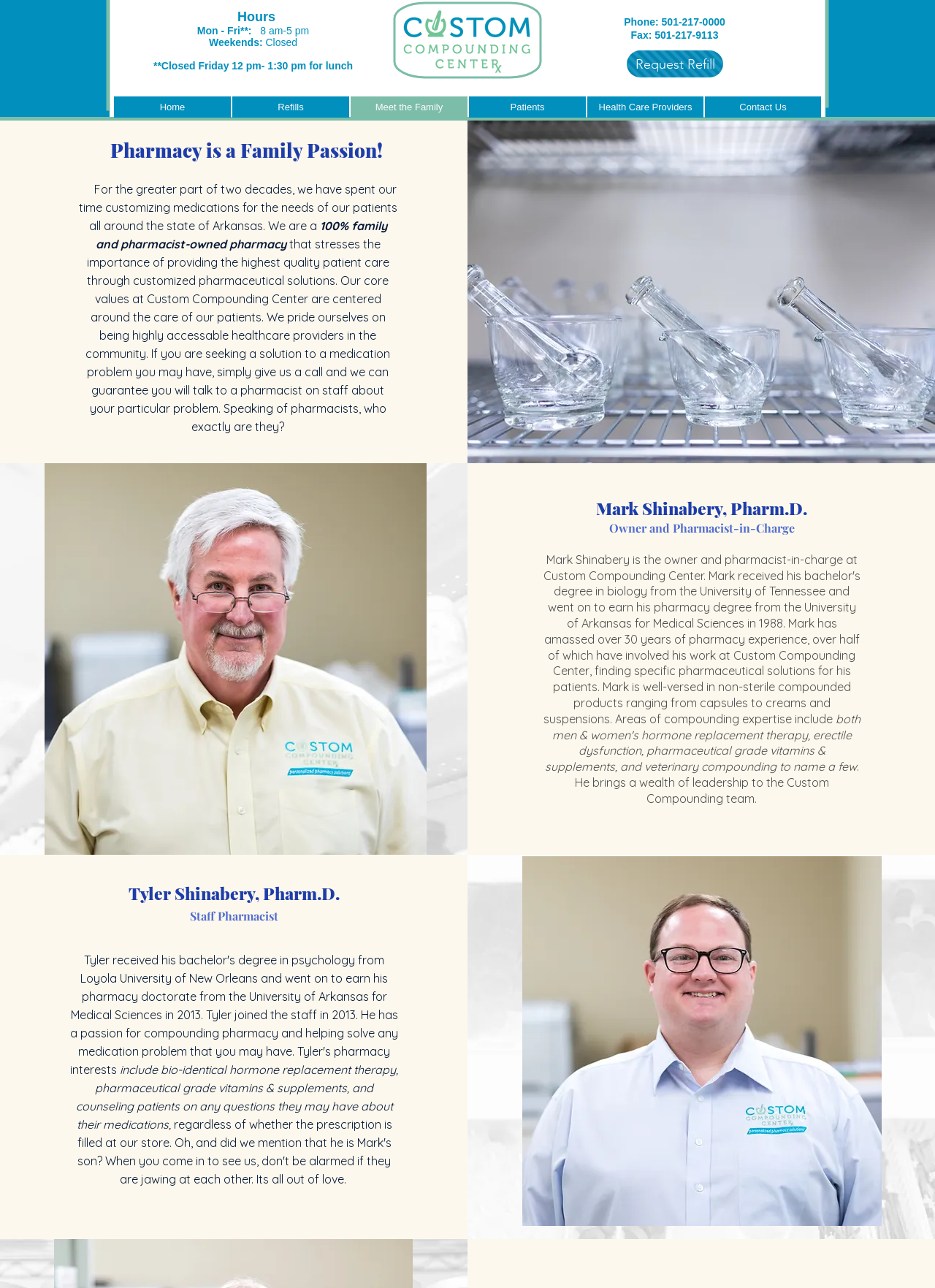Please locate the UI element described by "Refills" and provide its bounding box coordinates.

[0.248, 0.075, 0.373, 0.092]